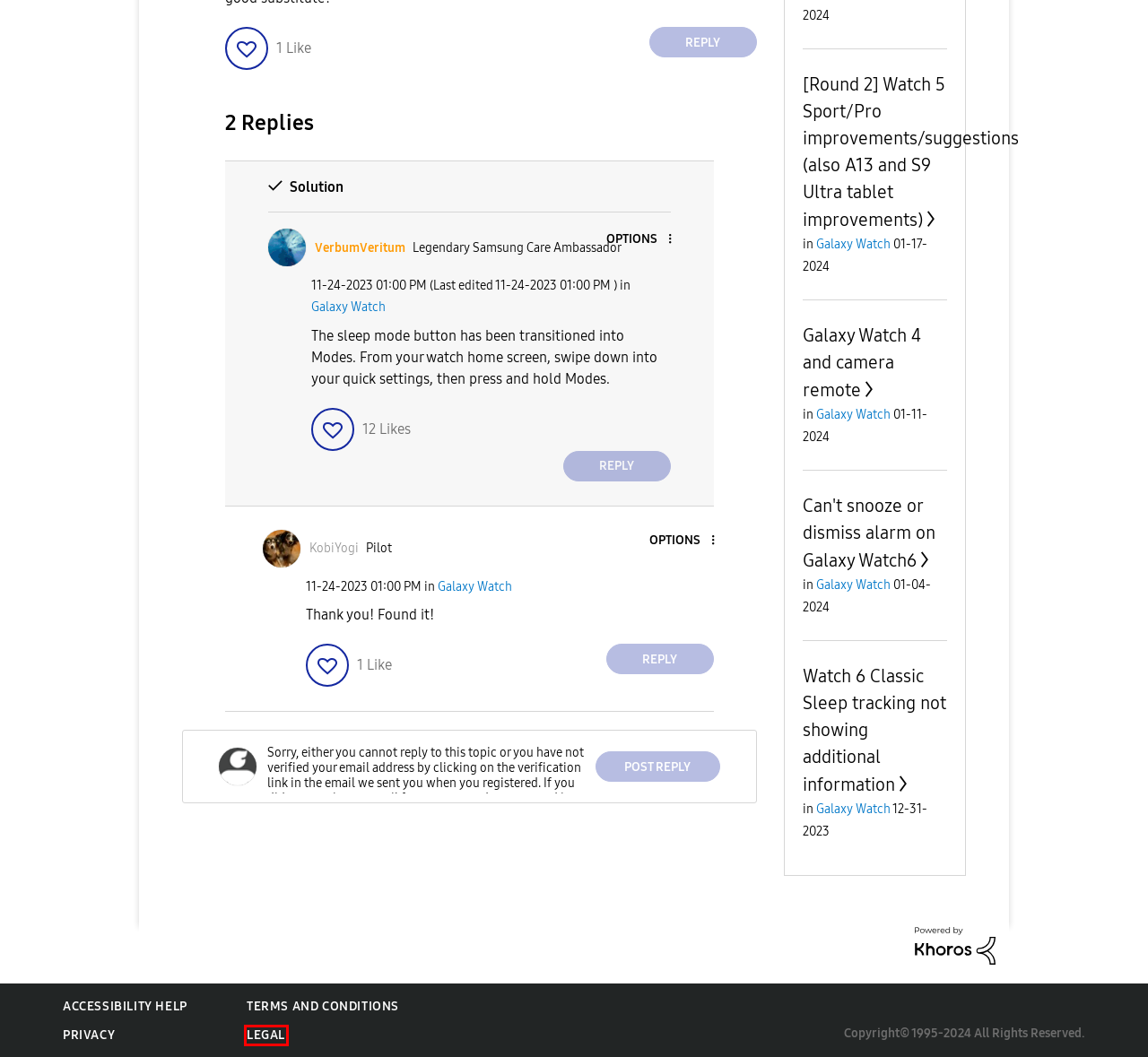You are provided with a screenshot of a webpage highlighting a UI element with a red bounding box. Choose the most suitable webpage description that matches the new page after clicking the element in the bounding box. Here are the candidates:
A. Data Backup and Deletion Terms and Conditions | Samsung Caribbean
B. About KobiYogi - Samsung Community
C. Accessibility & Compliance | Samsung US
D. About VerbumVeritum - Samsung Community
E. Samsung Privacy Rights, Policy & Security Principles | Samsung US
F. Legal | Samsung US
G. Solved: No more screen sleep mode on Watch6? - Samsung Community - 2732474
H. Solved: Re: Re: No more screen sleep mode on Watch6? - Samsung Community - 2732474

F